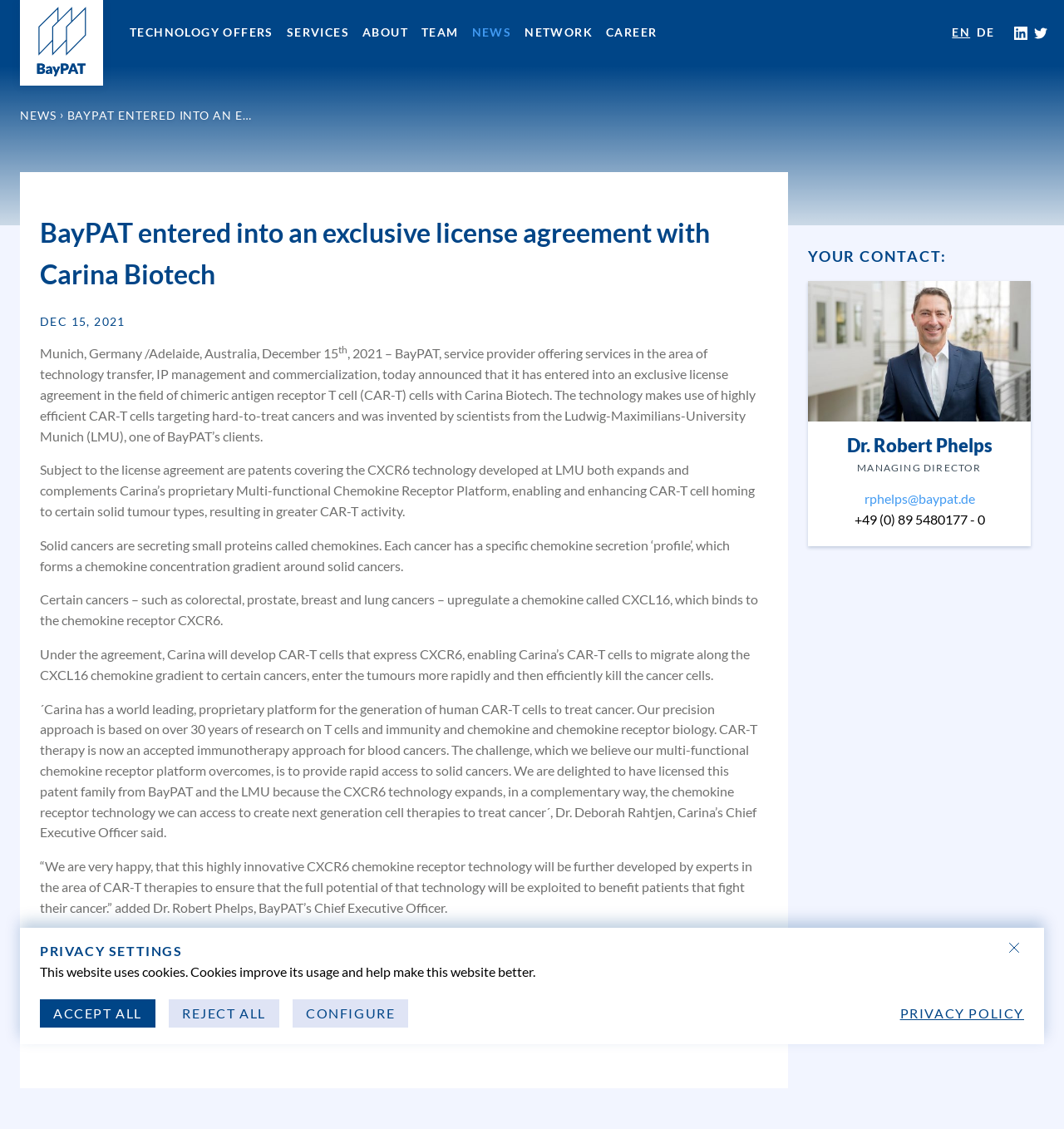Please identify the bounding box coordinates of the element I should click to complete this instruction: 'Click on TECHNOLOGY OFFERS'. The coordinates should be given as four float numbers between 0 and 1, like this: [left, top, right, bottom].

[0.116, 0.012, 0.263, 0.046]